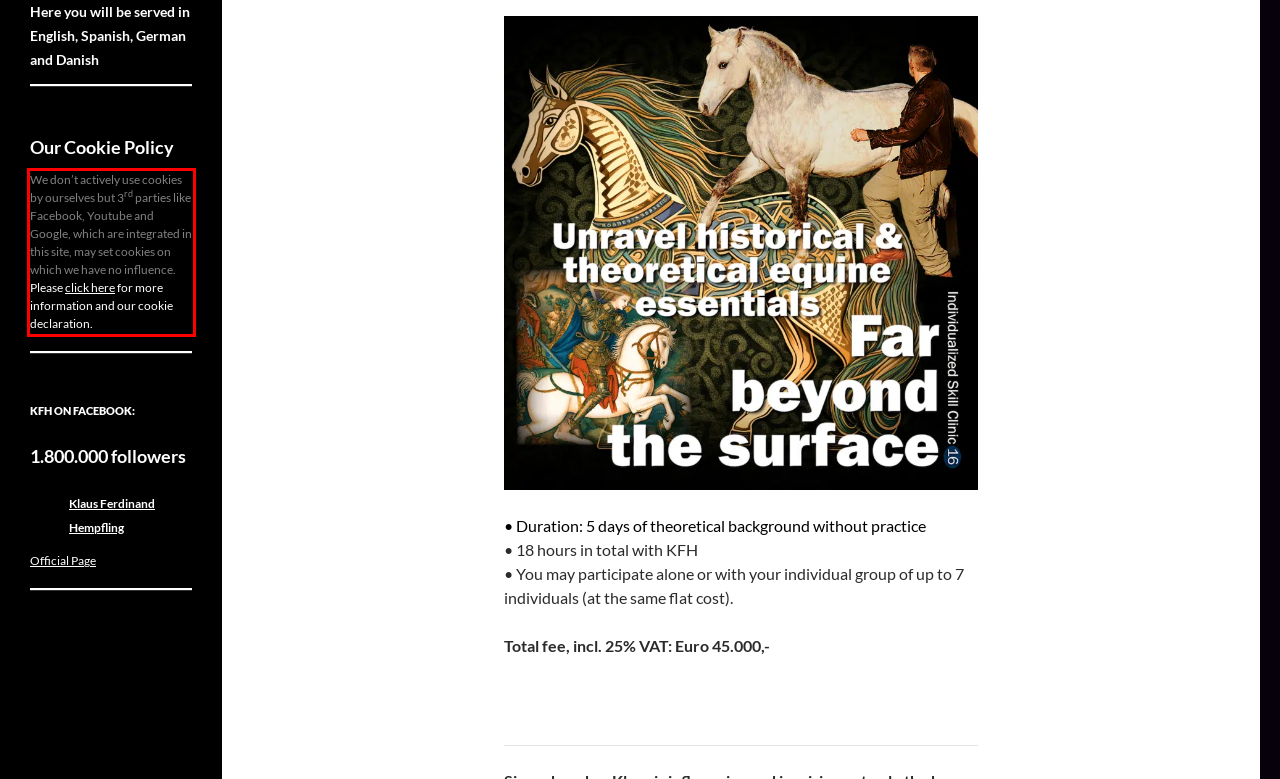Please perform OCR on the text content within the red bounding box that is highlighted in the provided webpage screenshot.

We don’t actively use cookies by ourselves but 3rd parties like Facebook, Youtube and Google, which are integrated in this site, may set cookies on which we have no influence. Please click here for more information and our cookie declaration.